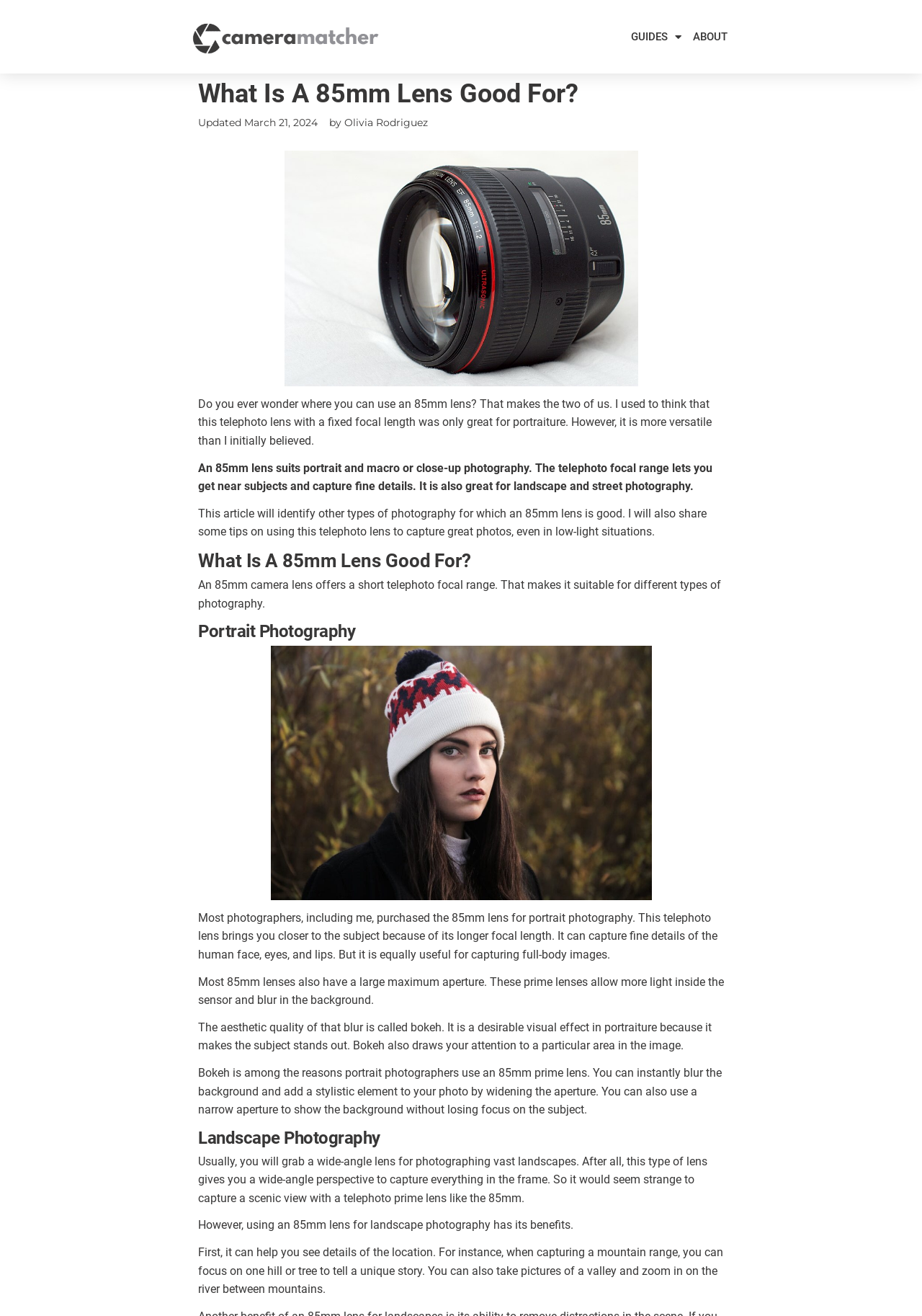Summarize the contents and layout of the webpage in detail.

This webpage is a beginner's guide to using an 85mm lens in photography, with a focus on its versatility beyond portrait photography. At the top, there are three links: an empty link, a "GUIDES" link with a dropdown menu, and an "ABOUT" link. Below these links, the title "What Is A 85mm Lens Good For? - A Beginners Guide 2024" is prominently displayed.

To the right of the title, there is a small "Updated" label with the date "March 21, 2024" next to it. Below this, the author's name "Olivia Rodriguez" is mentioned. A large featured photo takes up a significant portion of the top section, with a caption "What Is A 85mm Lens Good For featured photo".

The main content of the webpage is divided into sections, each with a heading. The first section introduces the 85mm lens and its uses beyond portrait photography. The text explains that the lens is suitable for macro or close-up photography, landscape, and street photography.

The next section, "What Is A 85mm Lens Good For?", provides more information about the lens's capabilities. It is followed by a section on "Portrait Photography", which includes a large image with a caption "Portrait Photography". The text in this section explains the benefits of using an 85mm lens for portrait photography, including its ability to capture fine details and create a blurred background.

The webpage also covers the use of an 85mm lens in "Landscape Photography", with text explaining the benefits of using a telephoto lens to focus on specific details in a scenic view. Throughout the webpage, there are several blocks of text that provide tips and information on using an 85mm lens to capture great photos.